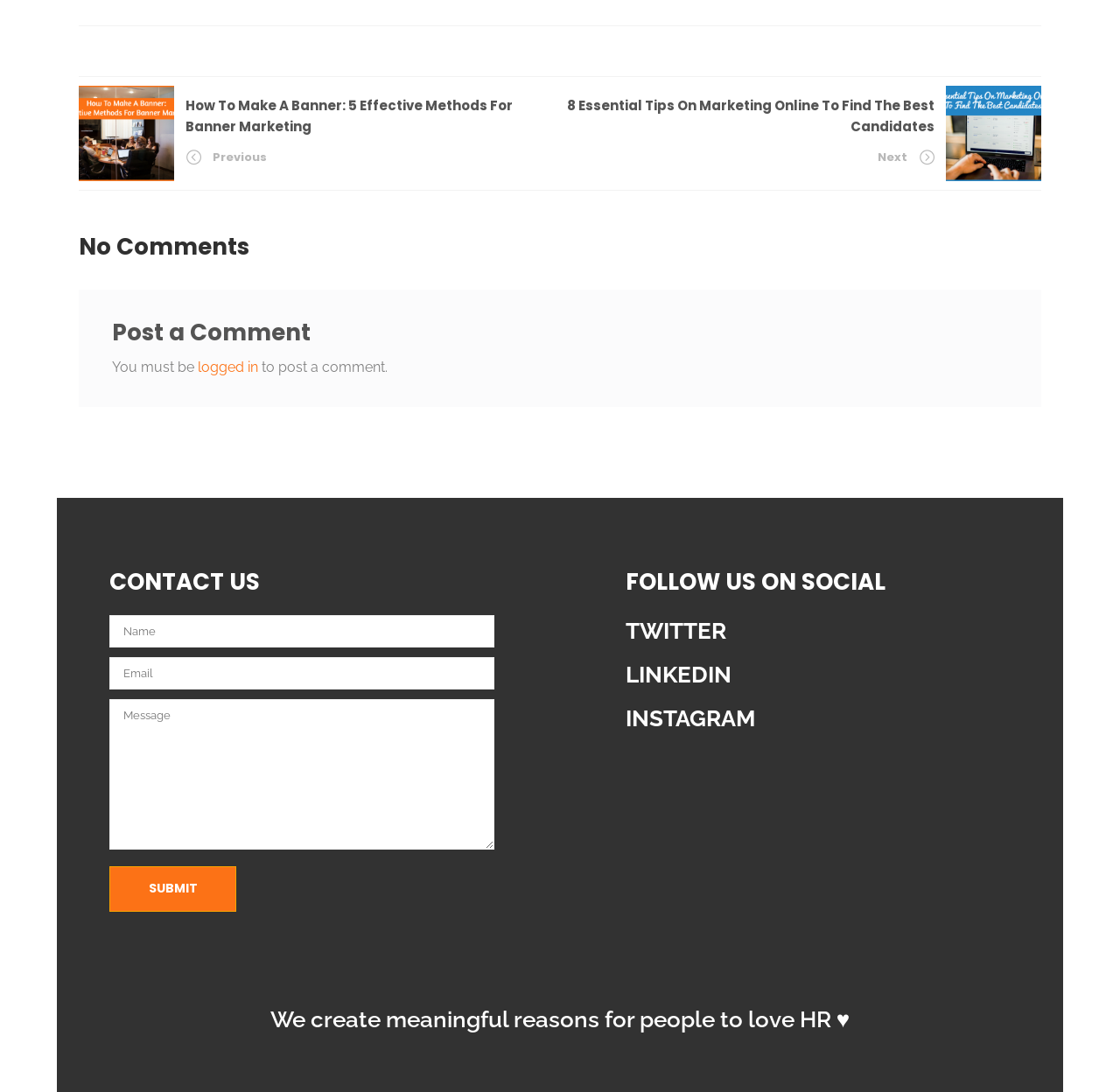Give a one-word or short phrase answer to the question: 
What is the purpose of the form?

Contact form